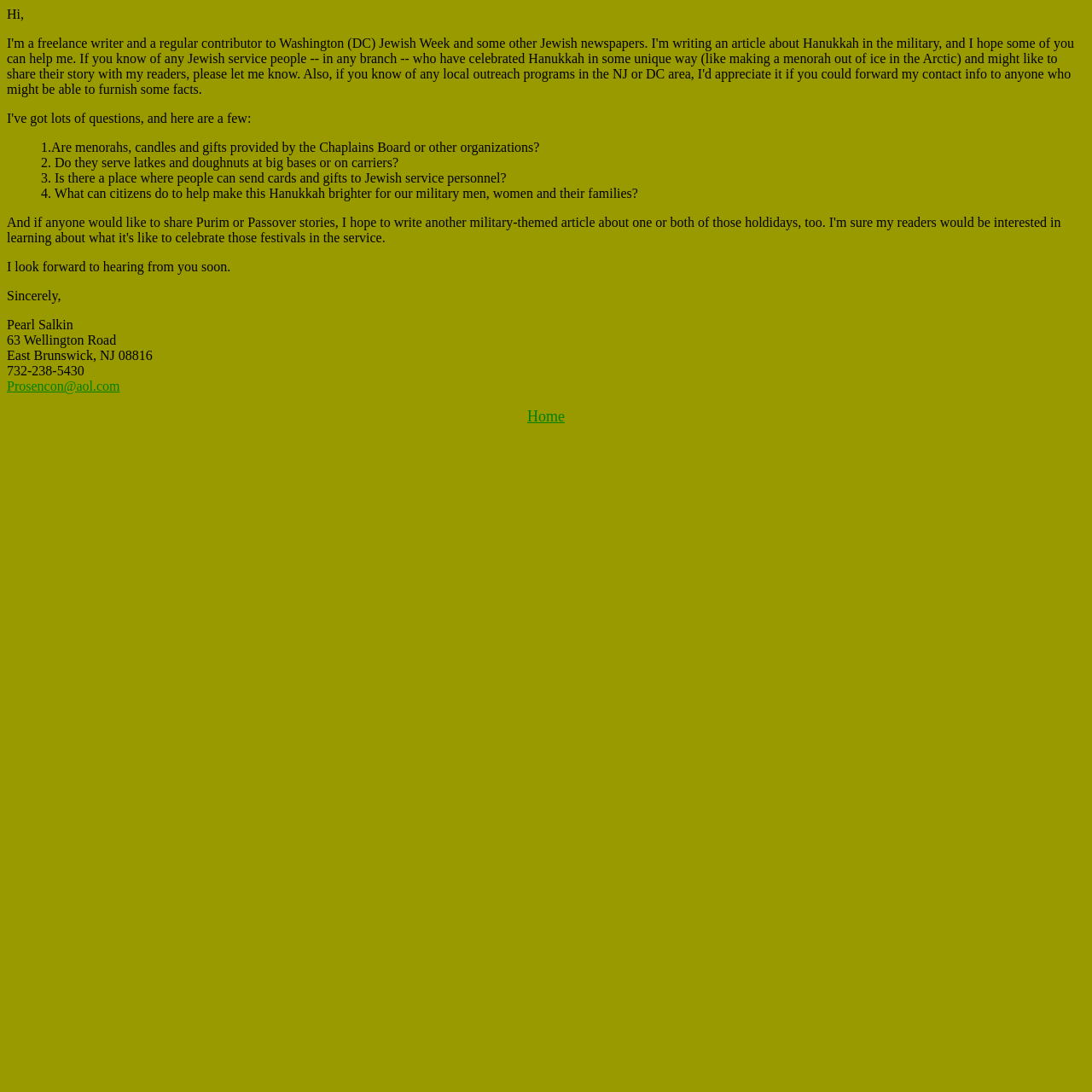Provide the bounding box coordinates of the HTML element this sentence describes: "Home". The bounding box coordinates consist of four float numbers between 0 and 1, i.e., [left, top, right, bottom].

[0.483, 0.375, 0.517, 0.388]